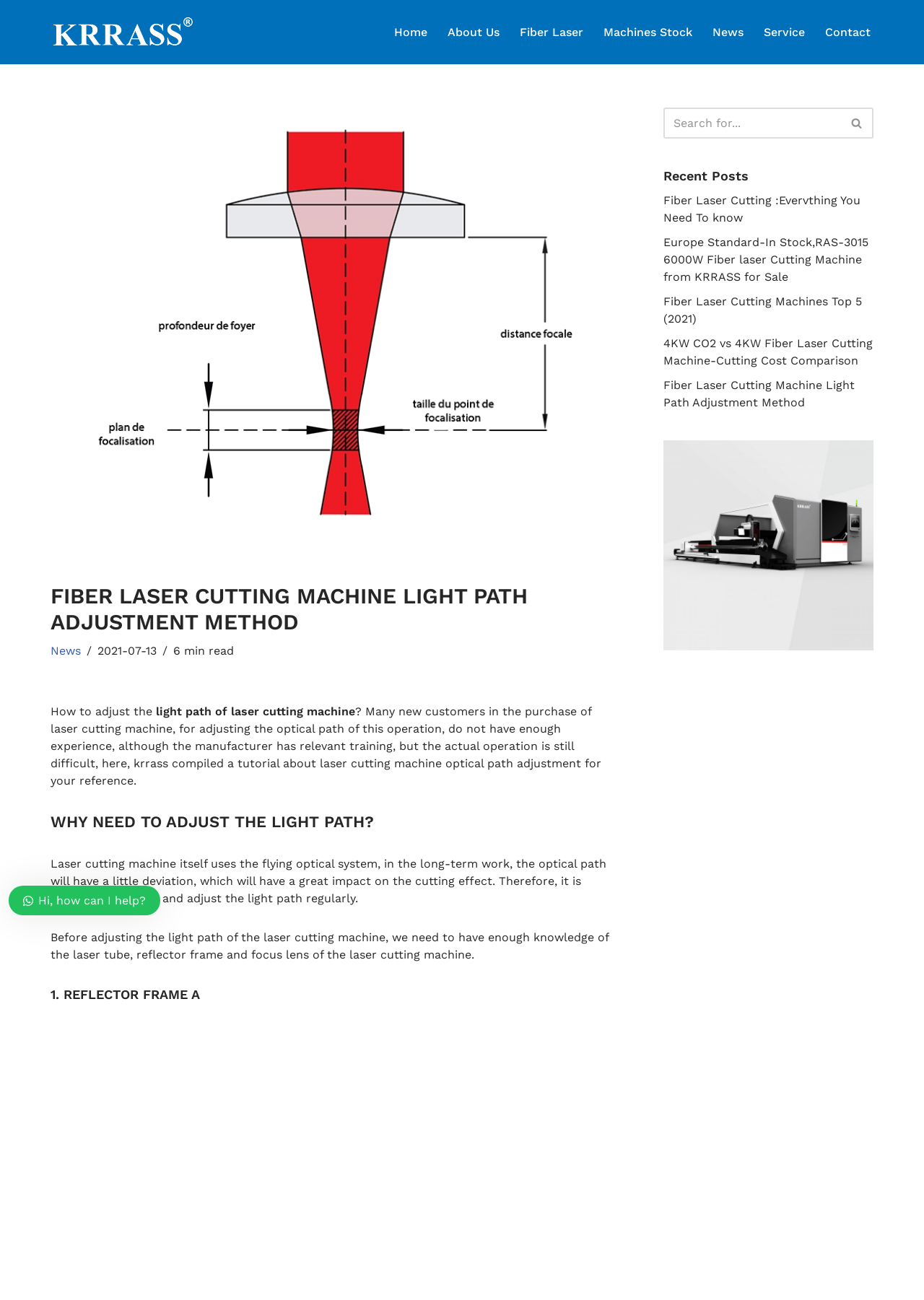Highlight the bounding box coordinates of the element that should be clicked to carry out the following instruction: "Read the 'Fiber Laser Cutting Machine Light Path Adjustment Method' article". The coordinates must be given as four float numbers ranging from 0 to 1, i.e., [left, top, right, bottom].

[0.055, 0.449, 0.671, 0.488]